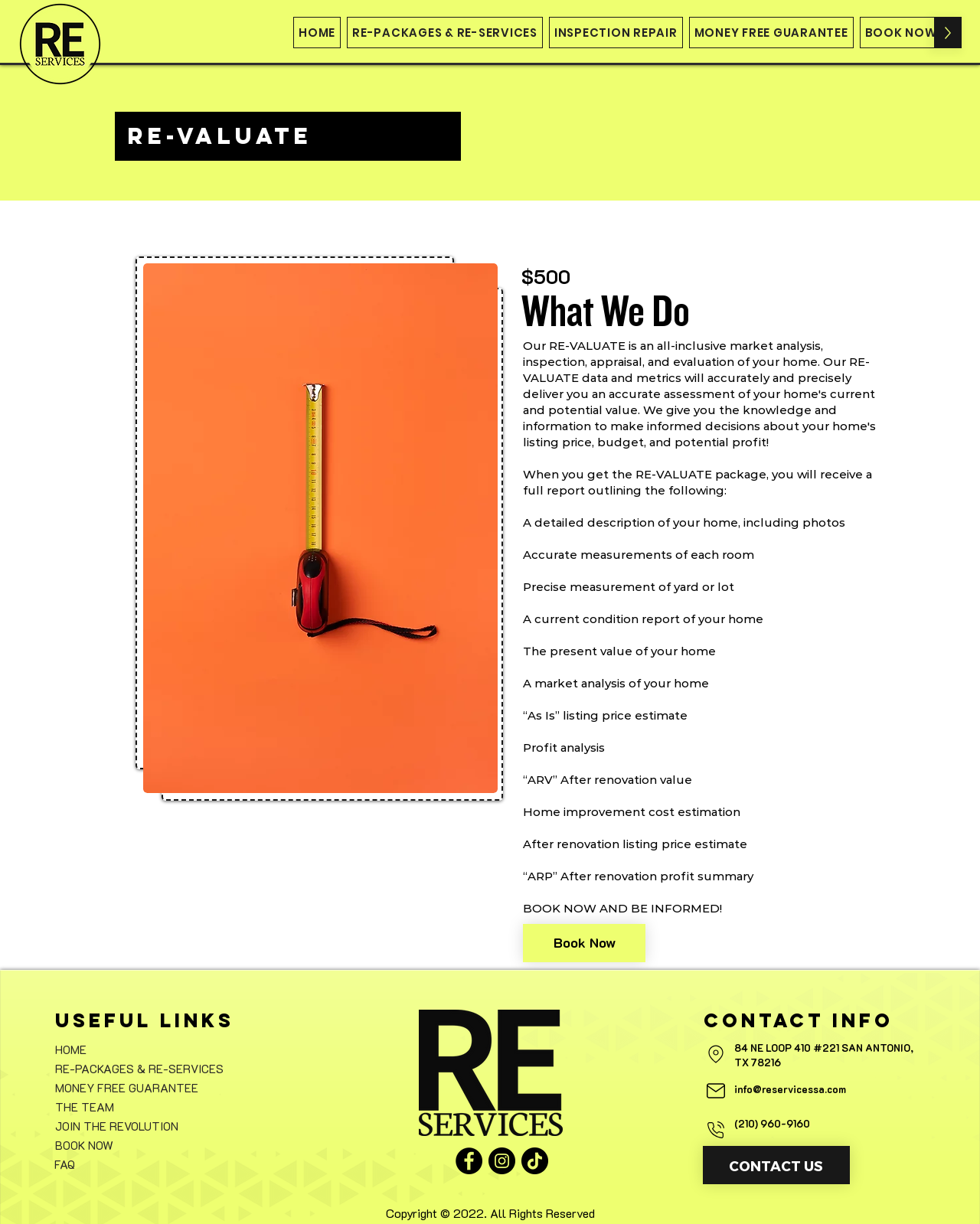Identify the bounding box coordinates of the part that should be clicked to carry out this instruction: "Click the 'HOME' link".

[0.299, 0.014, 0.348, 0.039]